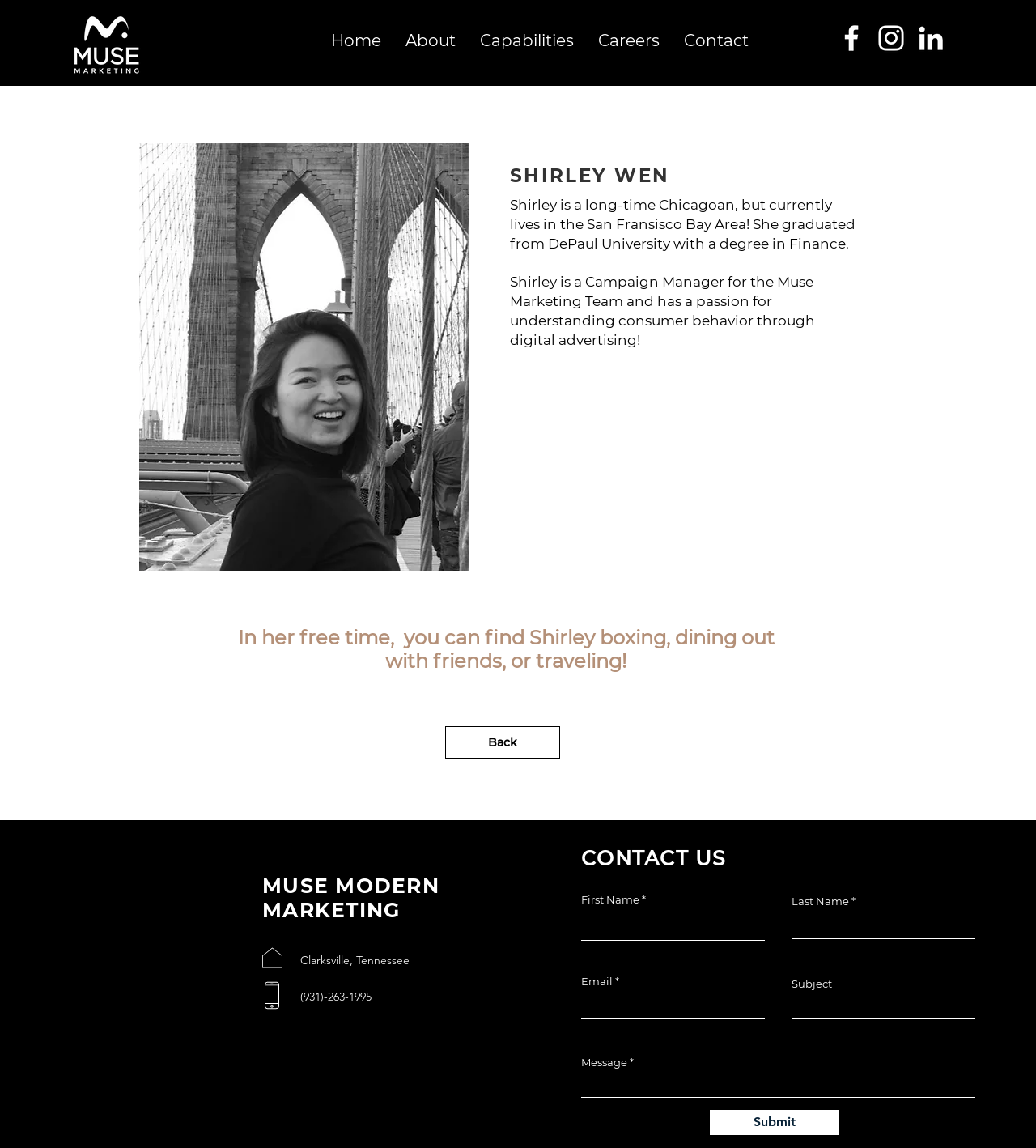Determine the bounding box coordinates of the element that should be clicked to execute the following command: "Click the Home link".

[0.307, 0.025, 0.379, 0.041]